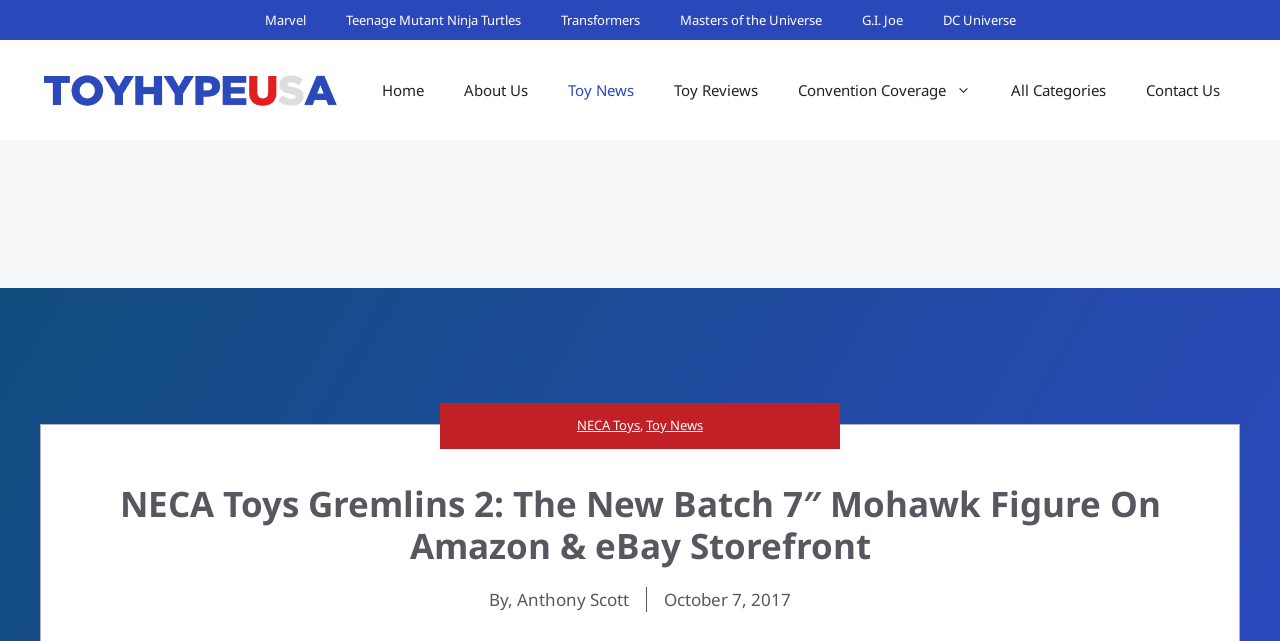What type of news is being reported?
Using the image, give a concise answer in the form of a single word or short phrase.

Toy News